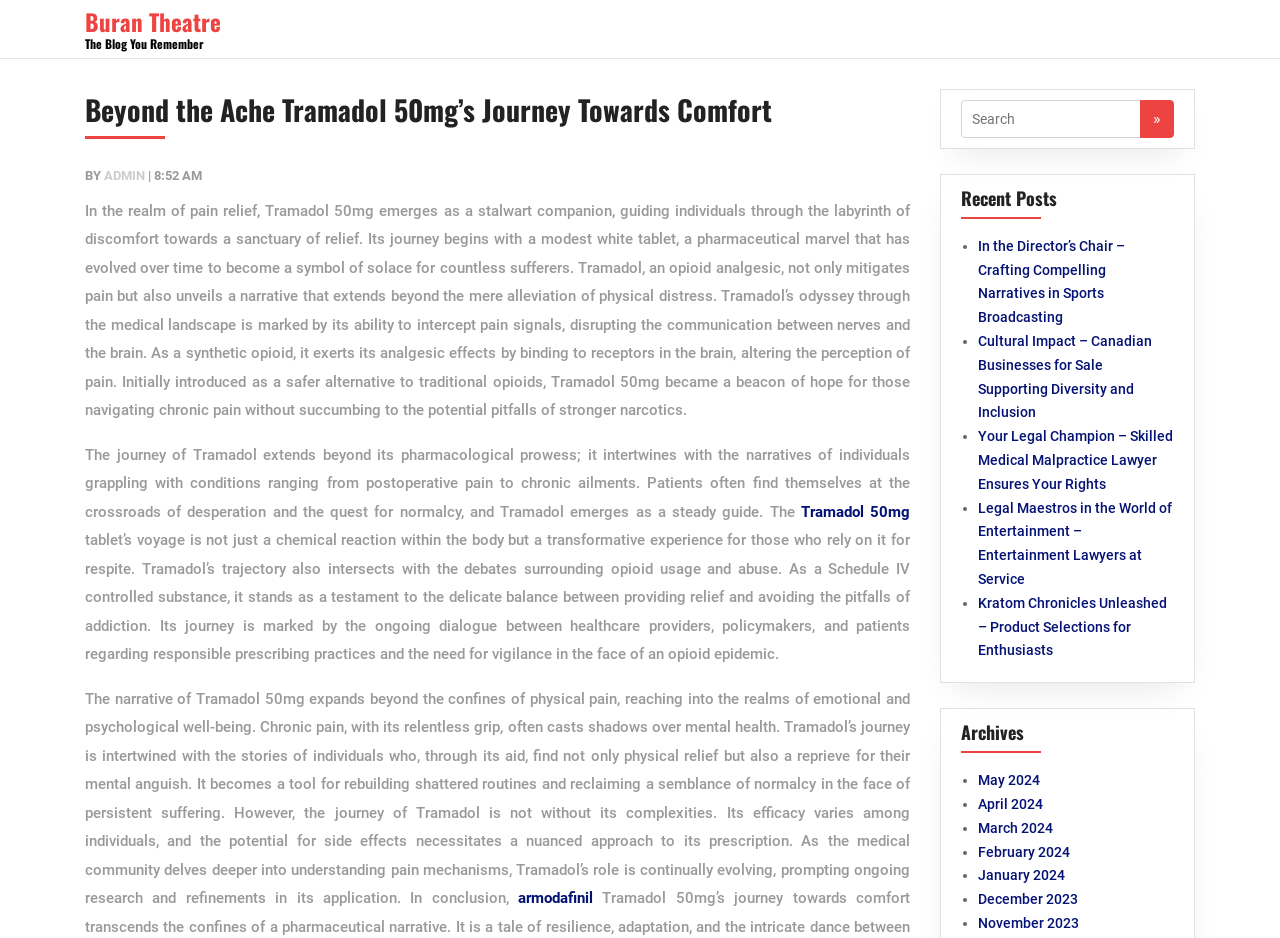Please answer the following question using a single word or phrase: 
What is the topic of the main article?

Tramadol 50mg